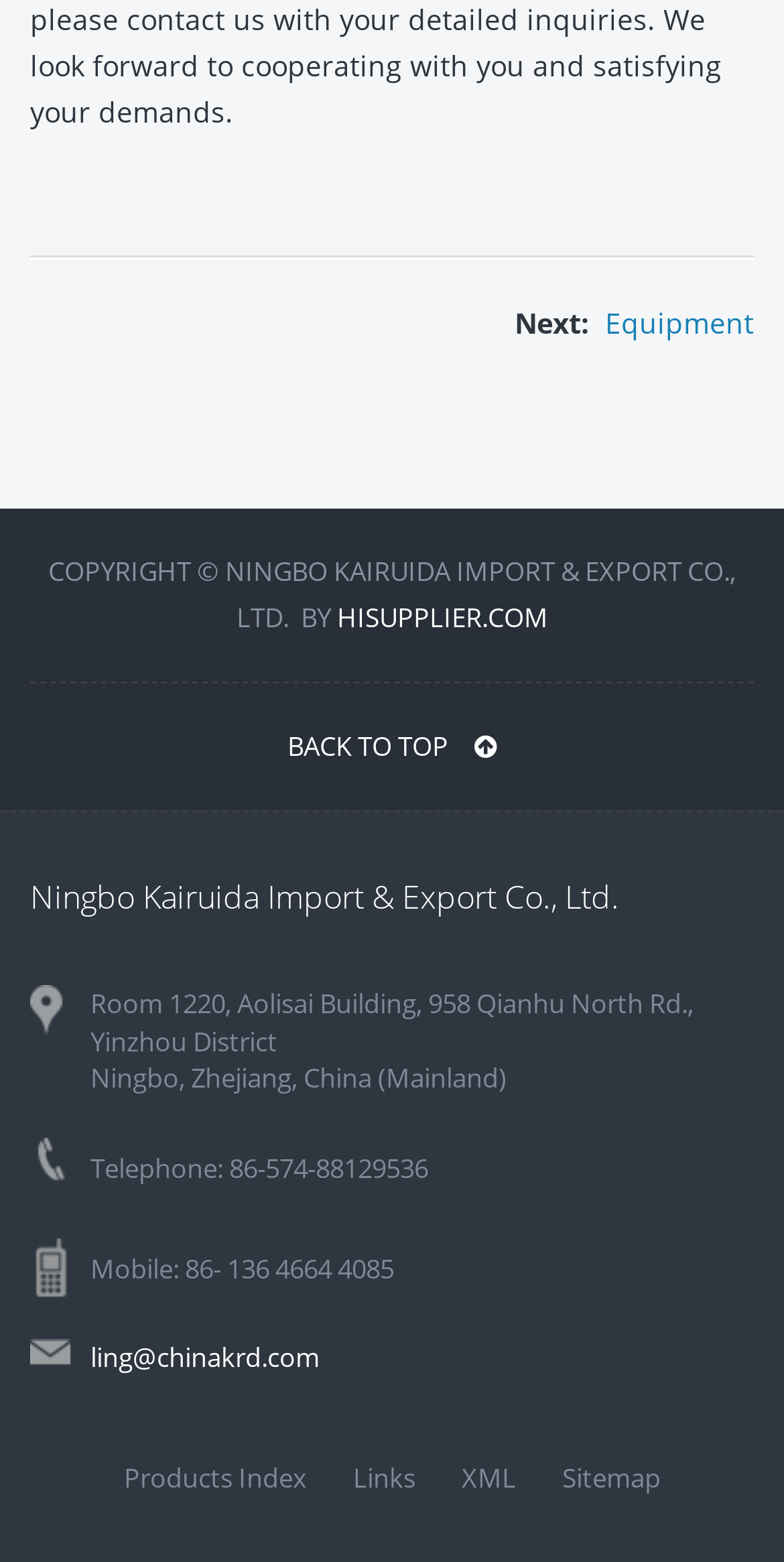Determine the bounding box coordinates for the clickable element to execute this instruction: "Check Sitemap". Provide the coordinates as four float numbers between 0 and 1, i.e., [left, top, right, bottom].

[0.717, 0.935, 0.842, 0.958]